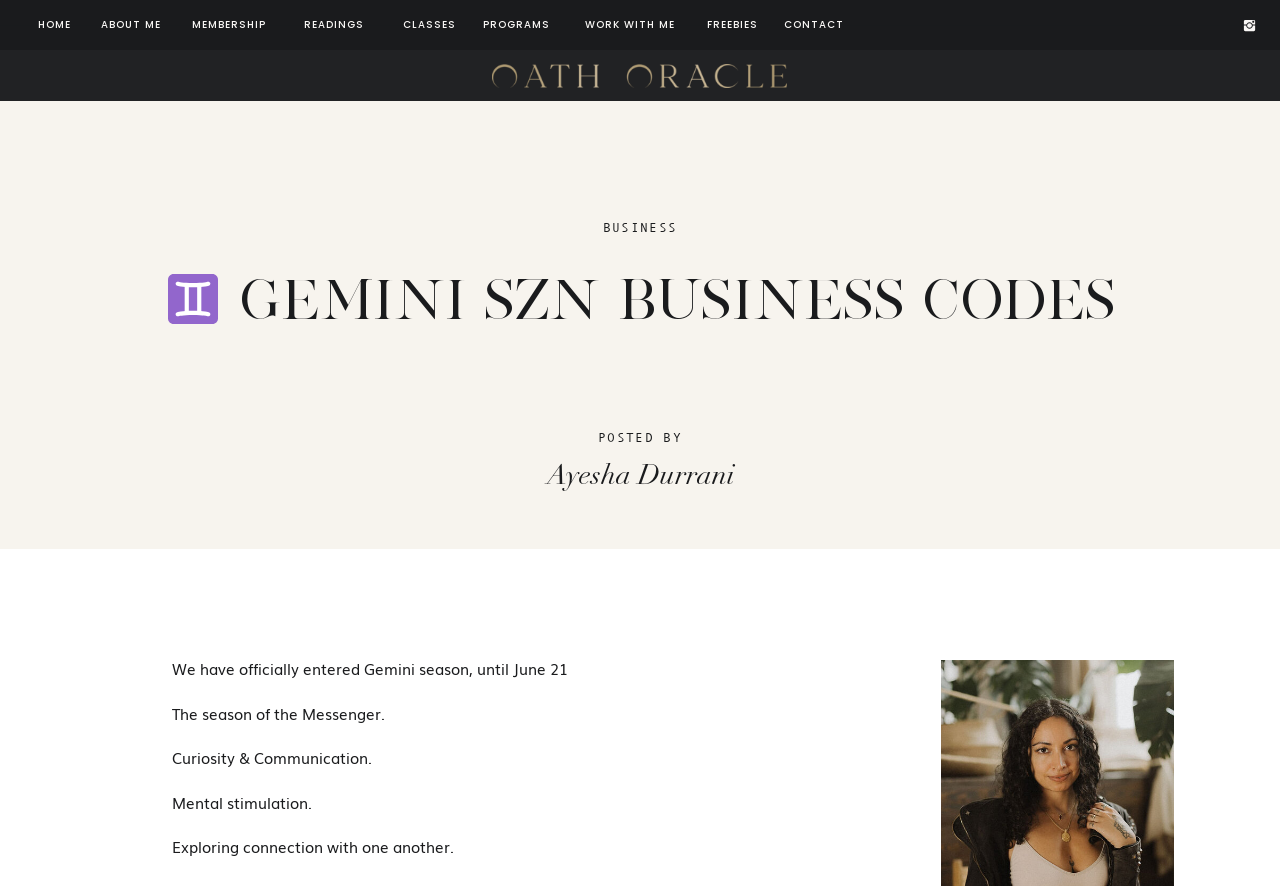Refer to the image and offer a detailed explanation in response to the question: What is the first word of the first sentence?

I looked at the text content of the webpage and found the first sentence, which starts with 'We have officially entered Gemini season, until June 21'.